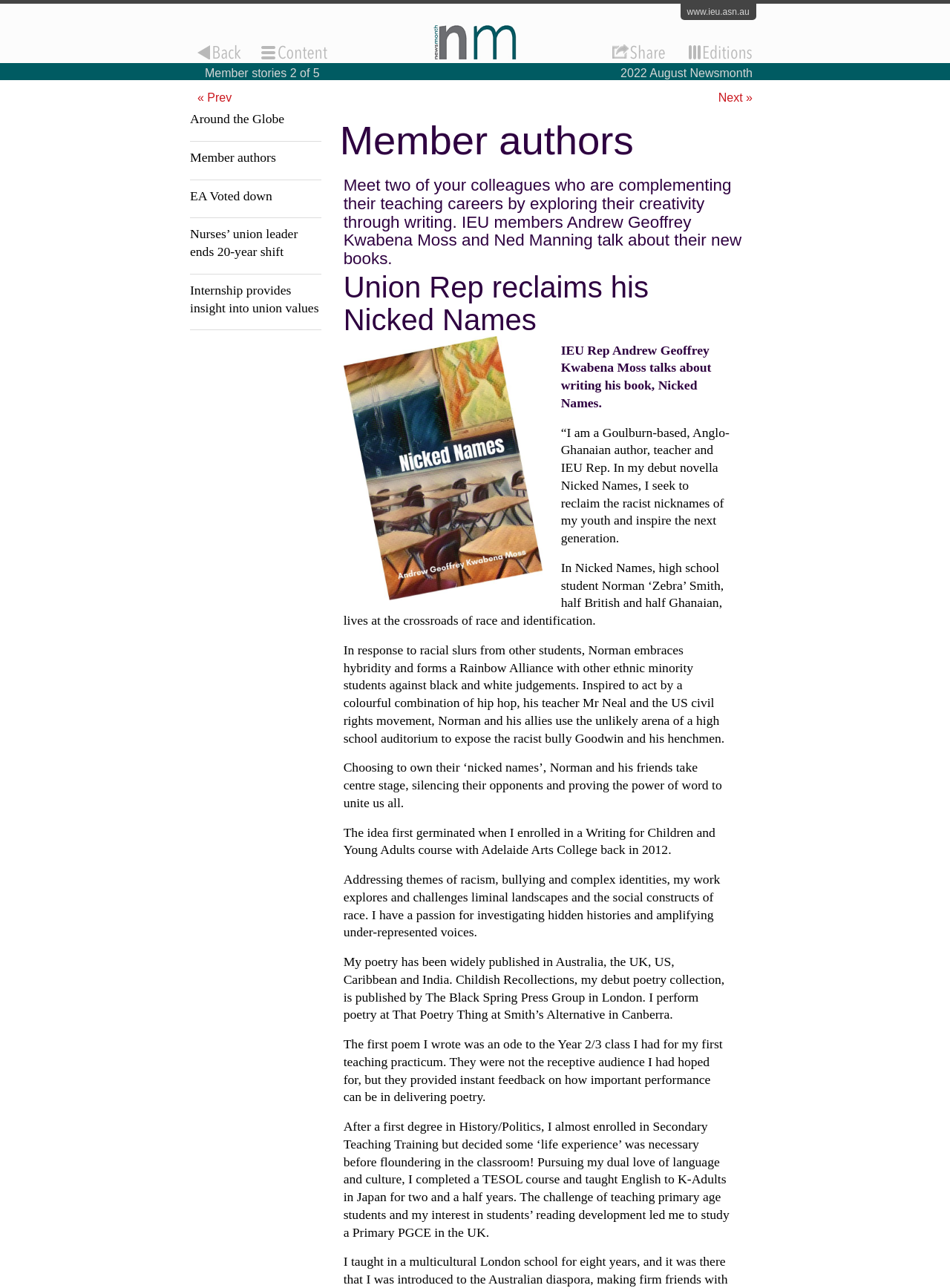From the element description: "Next »", extract the bounding box coordinates of the UI element. The coordinates should be expressed as four float numbers between 0 and 1, in the order [left, top, right, bottom].

[0.756, 0.071, 0.792, 0.081]